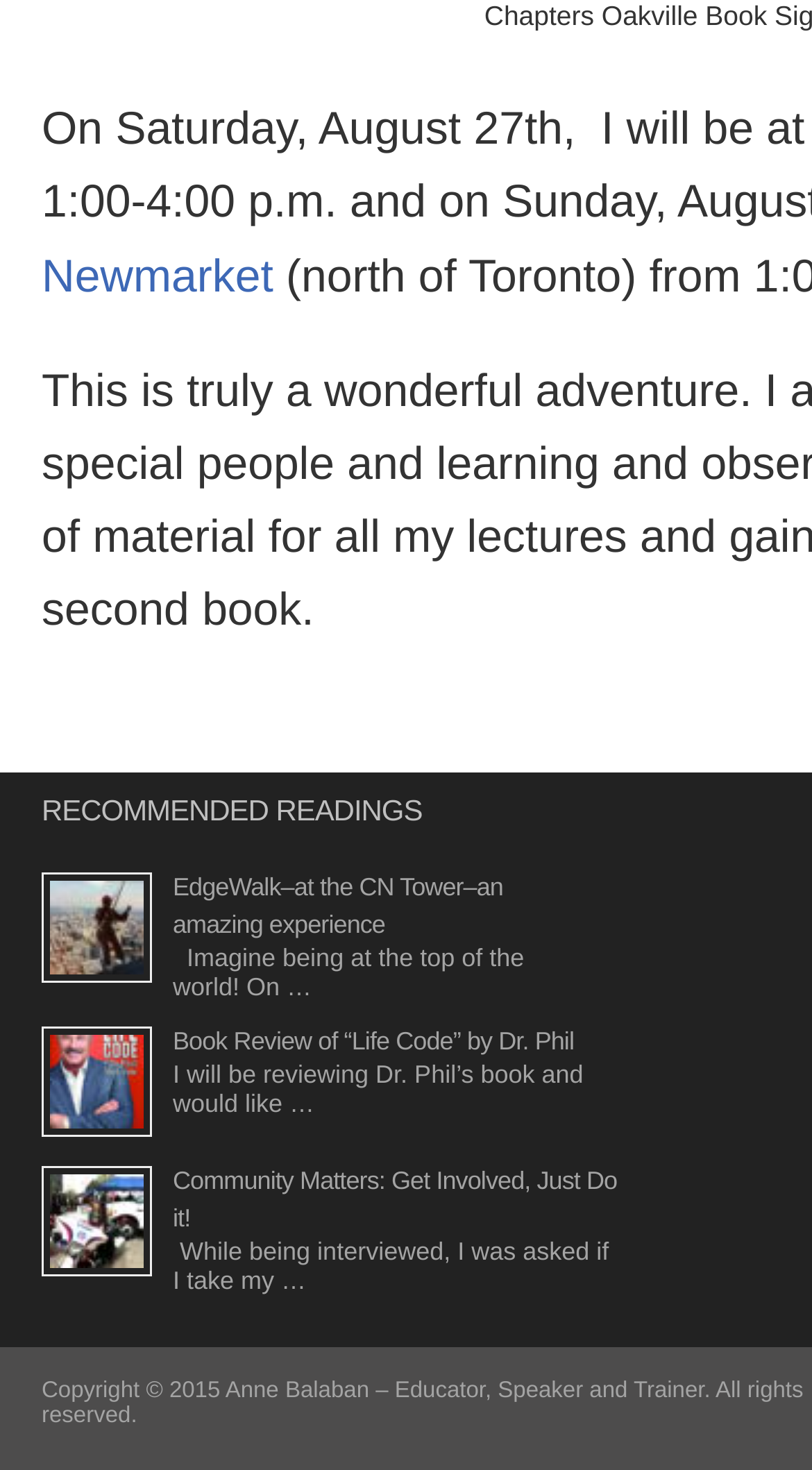Who is the author of the book being reviewed?
Using the image, respond with a single word or phrase.

Dr. Phil